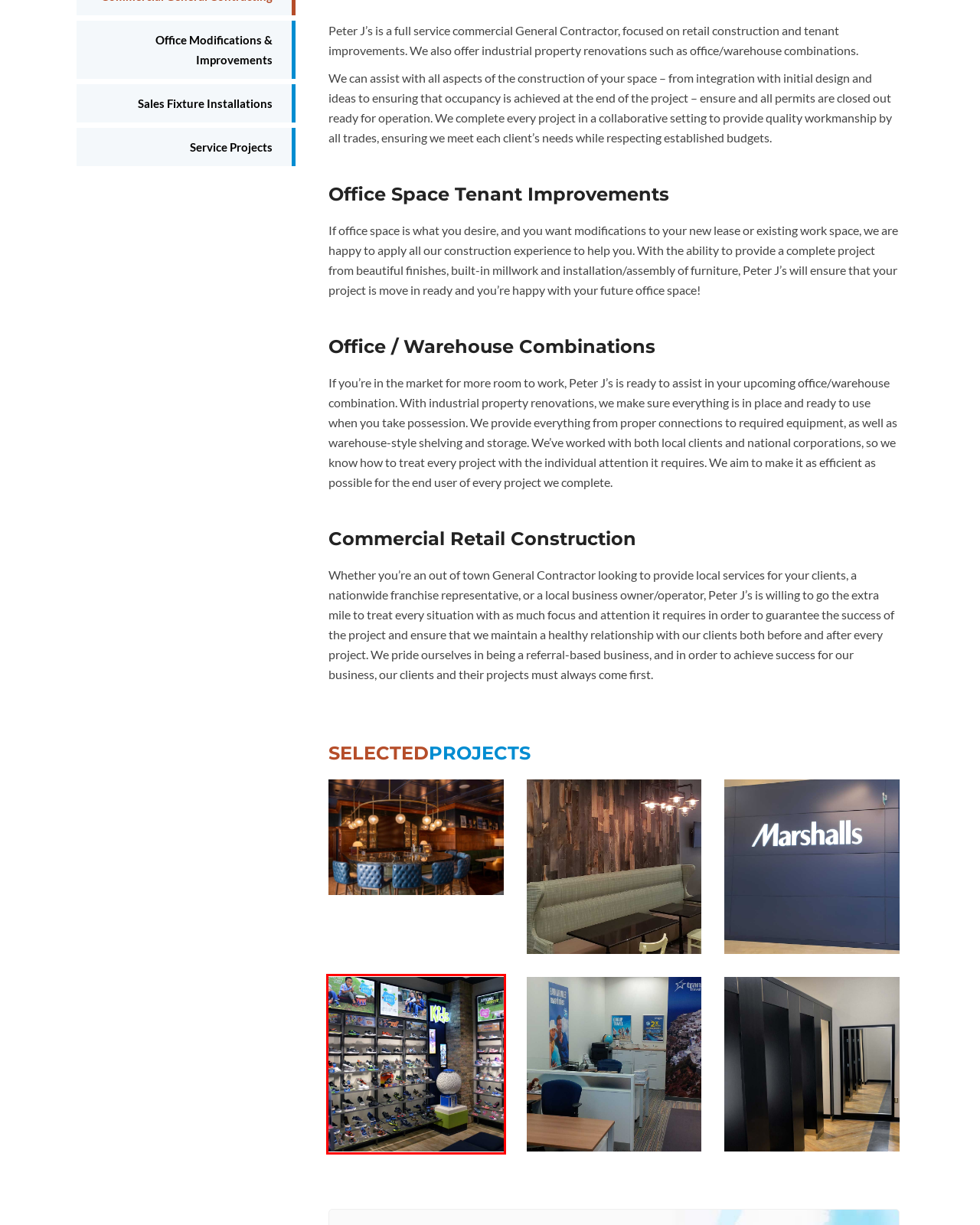Given a screenshot of a webpage featuring a red bounding box, identify the best matching webpage description for the new page after the element within the red box is clicked. Here are the options:
A. Copper Branch construction by Peter J's Contracting in Edmonton, Alberta
B. Winners Store Construction by Peter J's Contracting in Edmonton, Alberta
C. Service Projects for Landlords & Building Owners - Peter J's Contracting
D. Confederate Lounge by Peter J's Contracting in Edmonton, Alberta
E. Transat Travel Construction Projects by Peter J's Contracting
F. Sales Fixture Installations - Peter J's Contracting
G. Office Modifications & Improvements - Peter J's Contracting
H. Sketchers Kingsway Mall Project by Peter J's Contracting in Edmonton, AB

H